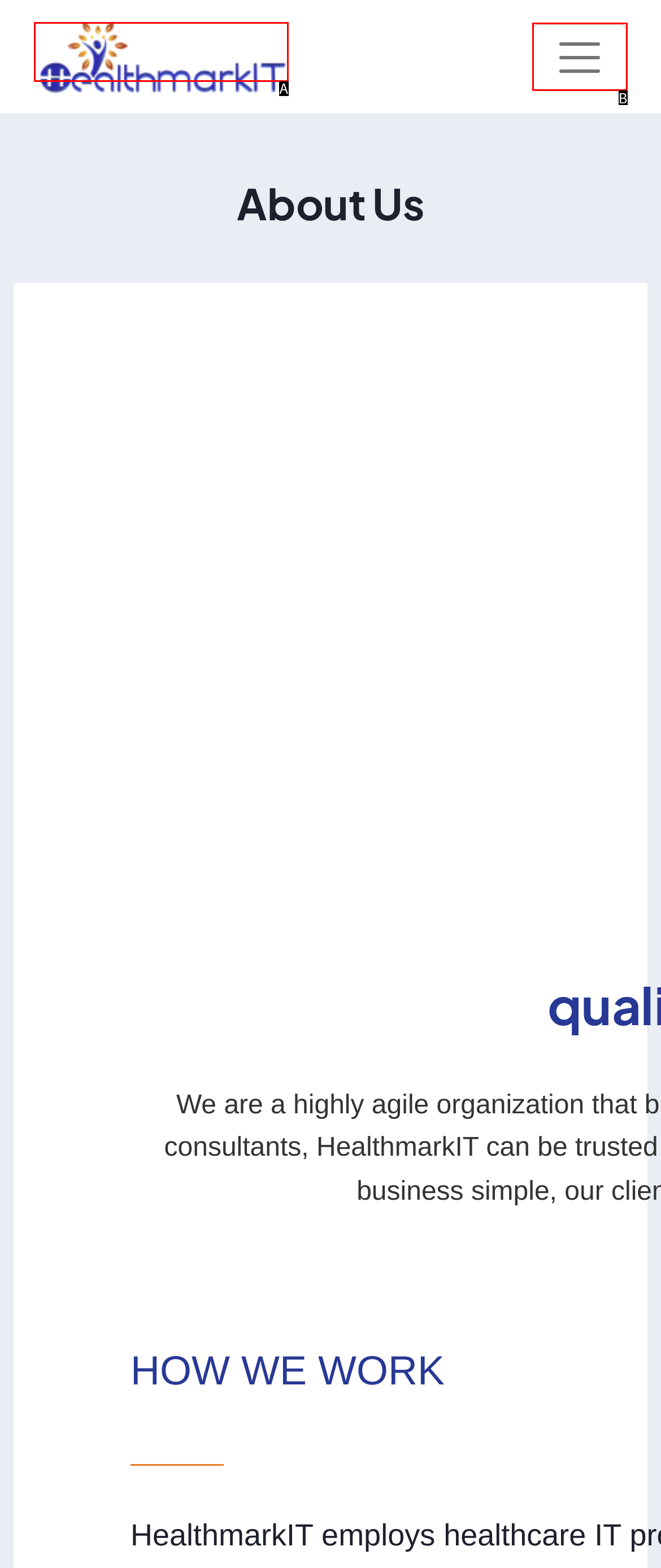Match the element description: parent_node: Home aria-label="Toggle navigation" to the correct HTML element. Answer with the letter of the selected option.

B